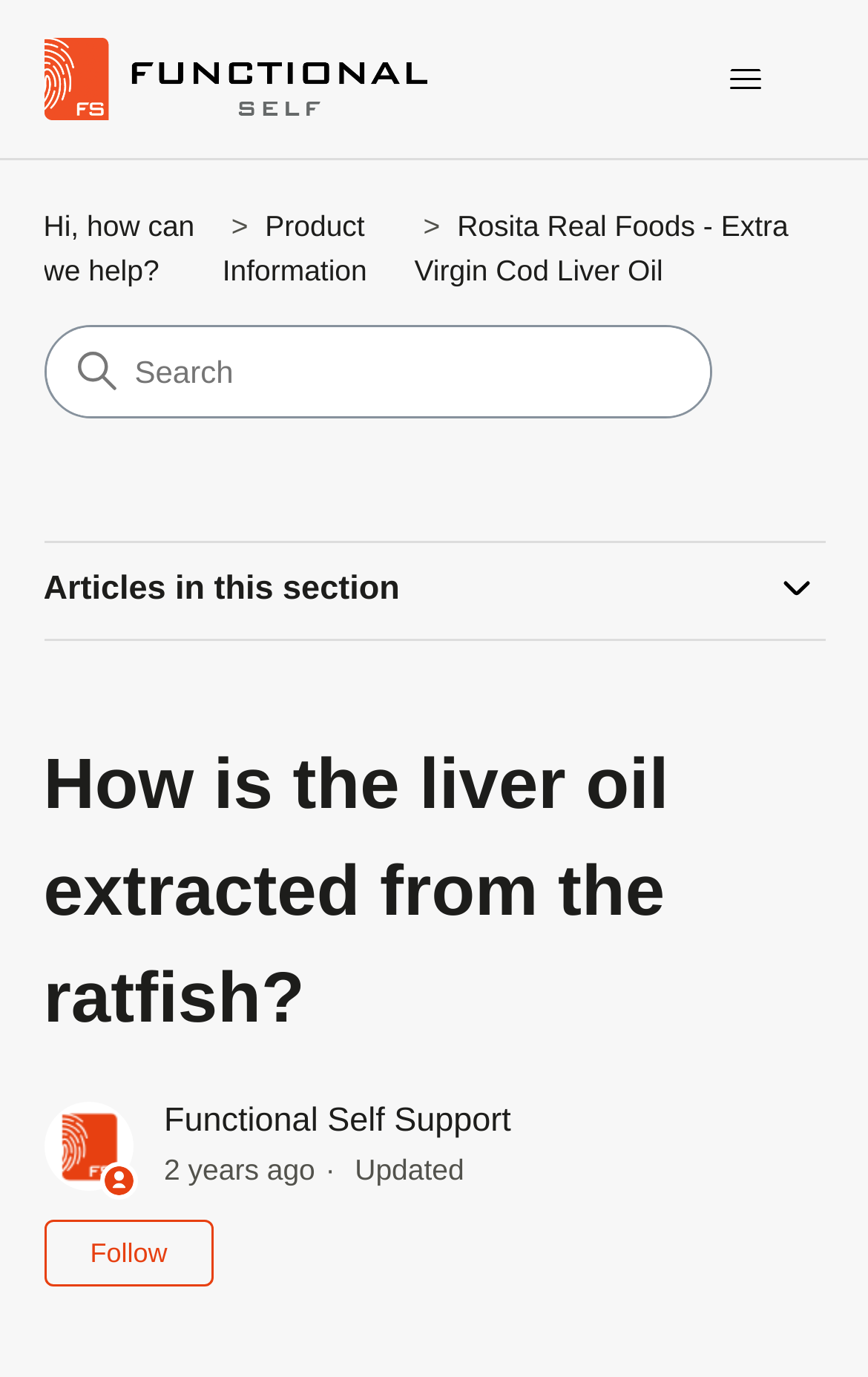Please specify the coordinates of the bounding box for the element that should be clicked to carry out this instruction: "Search for something". The coordinates must be four float numbers between 0 and 1, formatted as [left, top, right, bottom].

[0.053, 0.238, 0.817, 0.302]